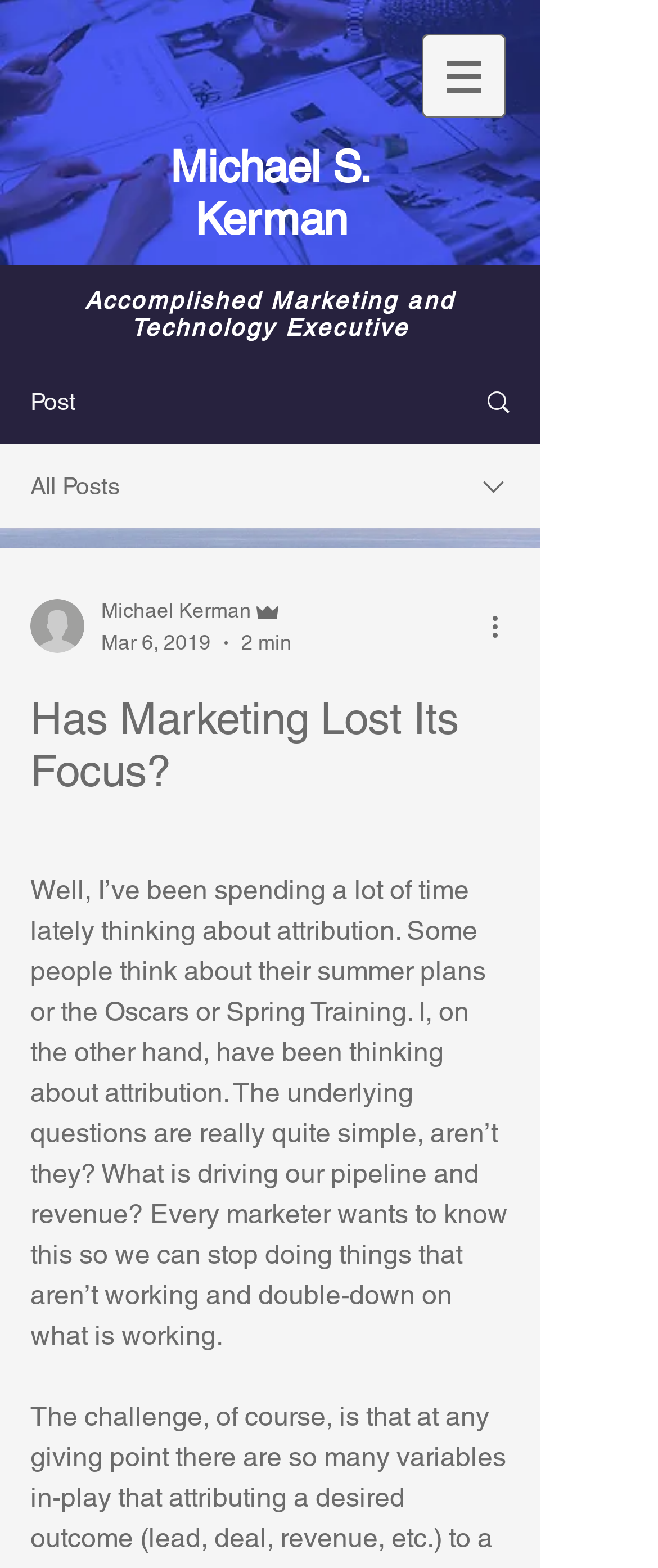Who is the author of this post?
Please provide a comprehensive answer to the question based on the webpage screenshot.

The author of this post can be determined by looking at the heading 'Michael S. Kerman' at the top of the page, which is a link. This suggests that Michael S. Kerman is the author of the post.